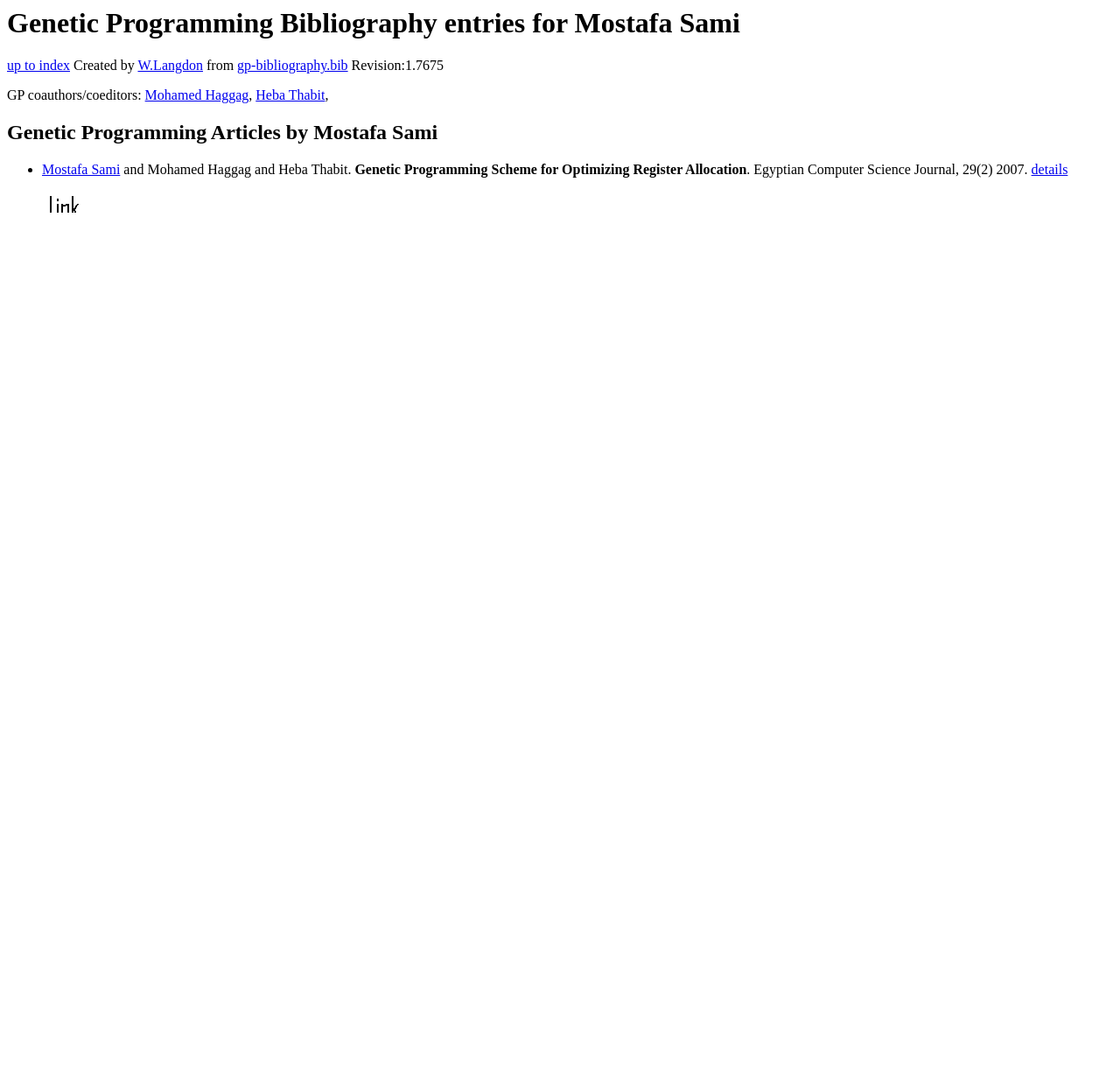Kindly respond to the following question with a single word or a brief phrase: 
How many links are there in the first article entry?

2